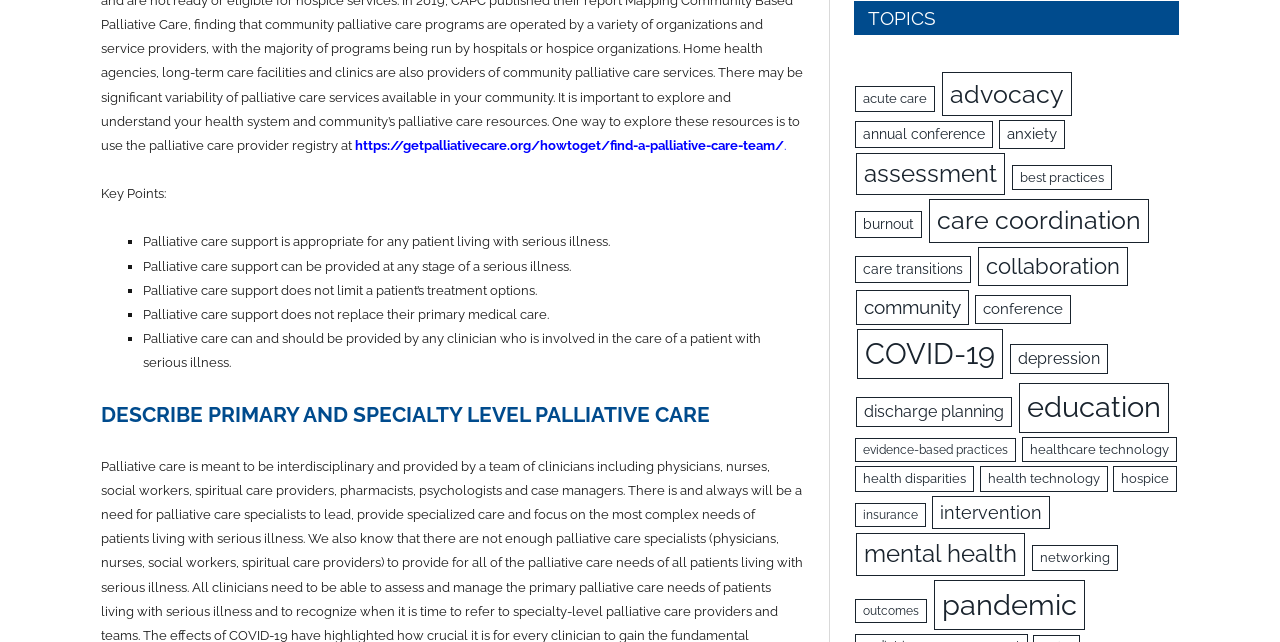Please determine the bounding box coordinates of the area that needs to be clicked to complete this task: 'Click on 'How to get palliative care''. The coordinates must be four float numbers between 0 and 1, formatted as [left, top, right, bottom].

[0.277, 0.215, 0.612, 0.238]